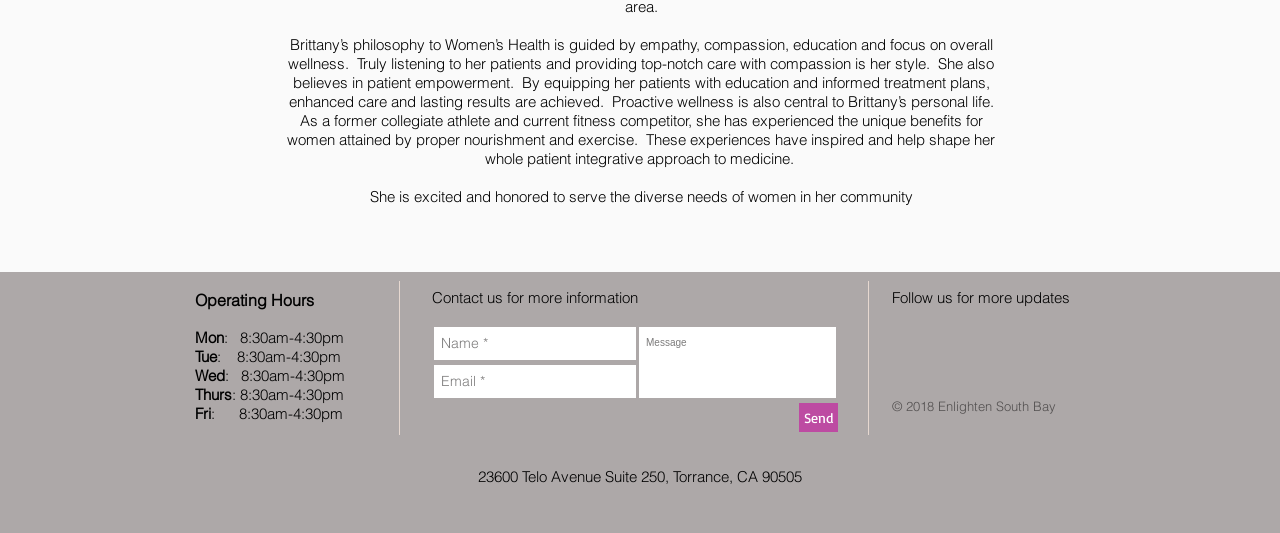For the given element description aria-label="Instagram - White Circle", determine the bounding box coordinates of the UI element. The coordinates should follow the format (top-left x, top-left y, bottom-right x, bottom-right y) and be within the range of 0 to 1.

[0.698, 0.62, 0.729, 0.695]